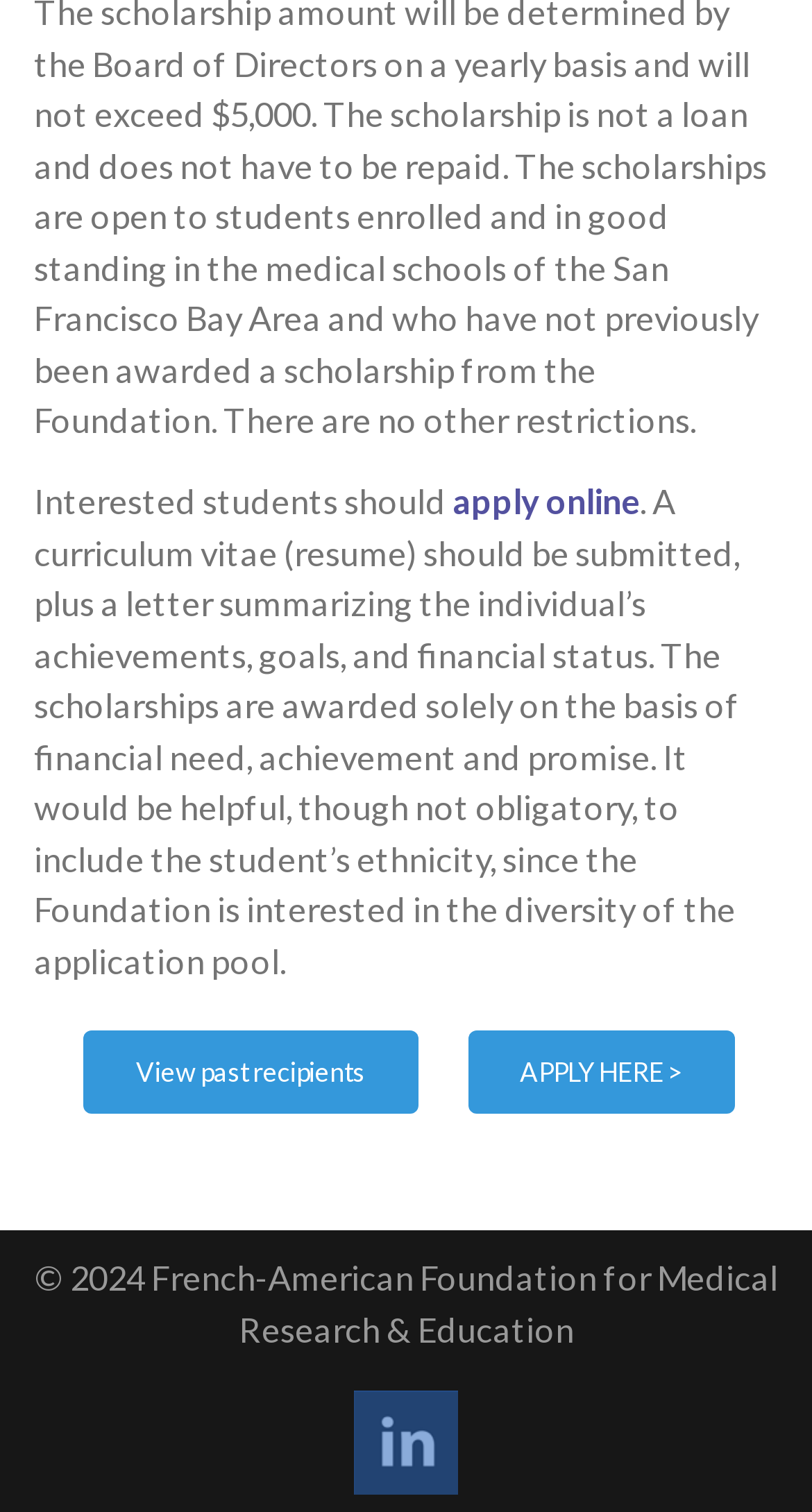Where can I apply for the scholarship?
Give a one-word or short-phrase answer derived from the screenshot.

Apply HERE >